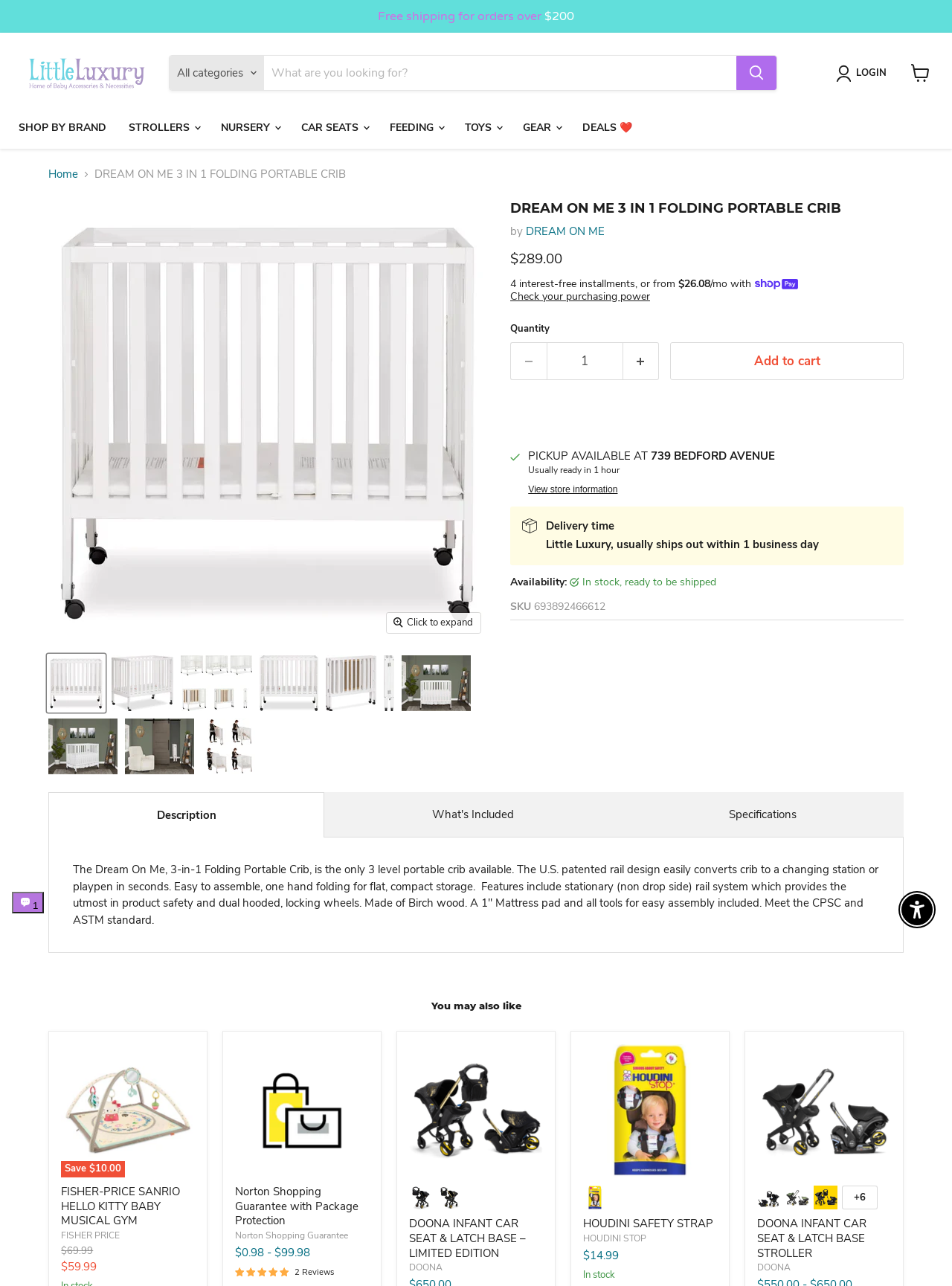Locate the primary heading on the webpage and return its text.

DREAM ON ME 3 IN 1 FOLDING PORTABLE CRIB